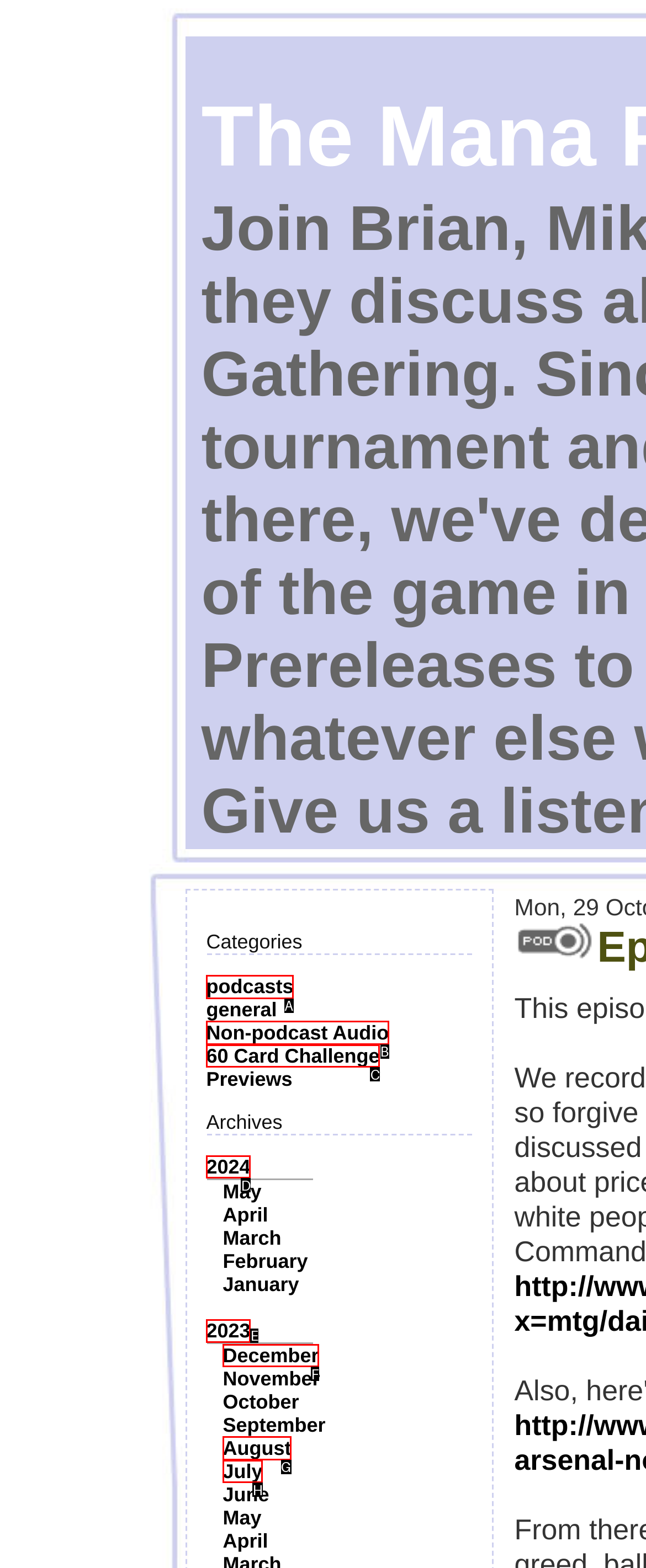From the given options, tell me which letter should be clicked to complete this task: Click on the 'podcasts' link
Answer with the letter only.

A